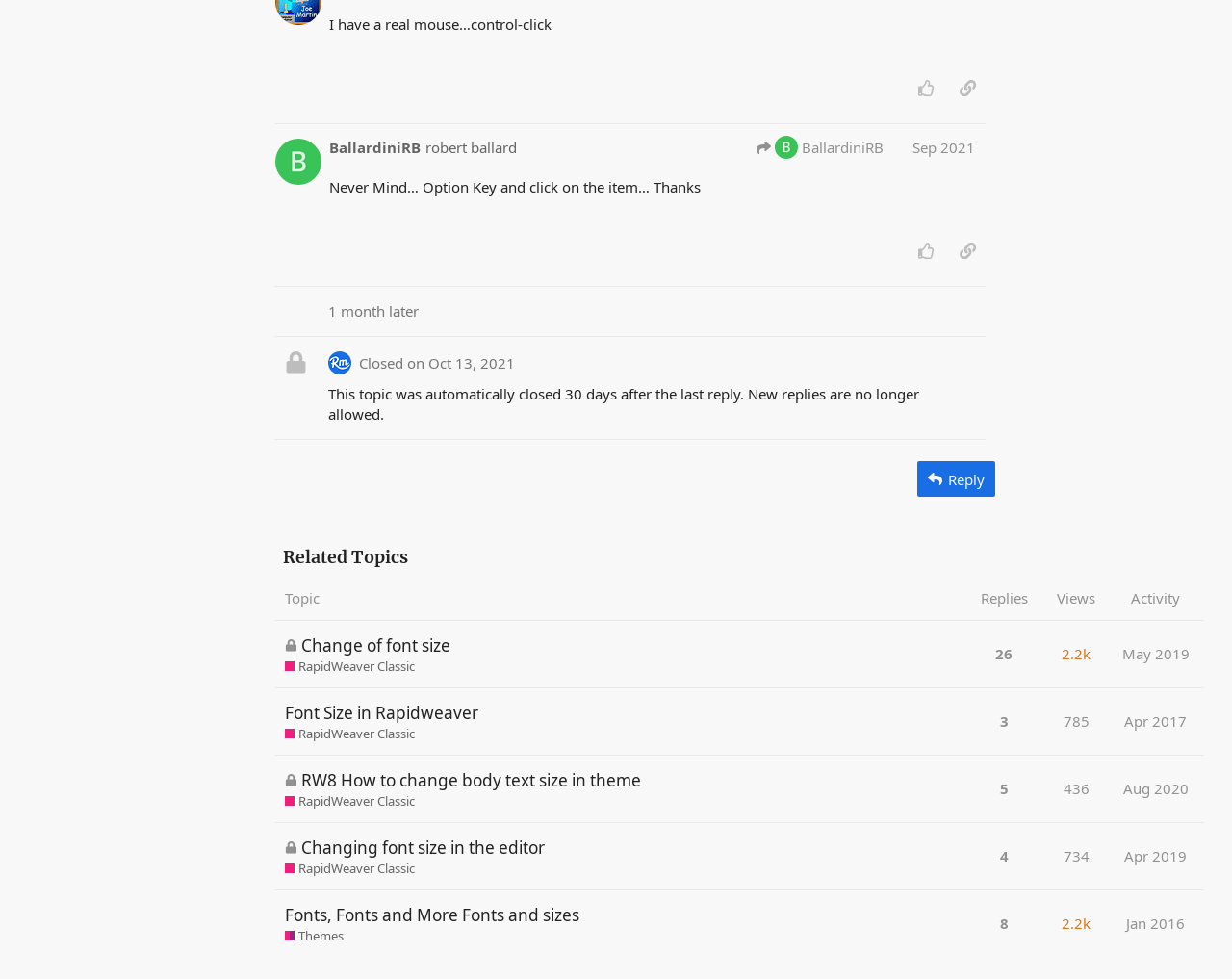Identify the bounding box coordinates for the UI element that matches this description: "Videography".

None